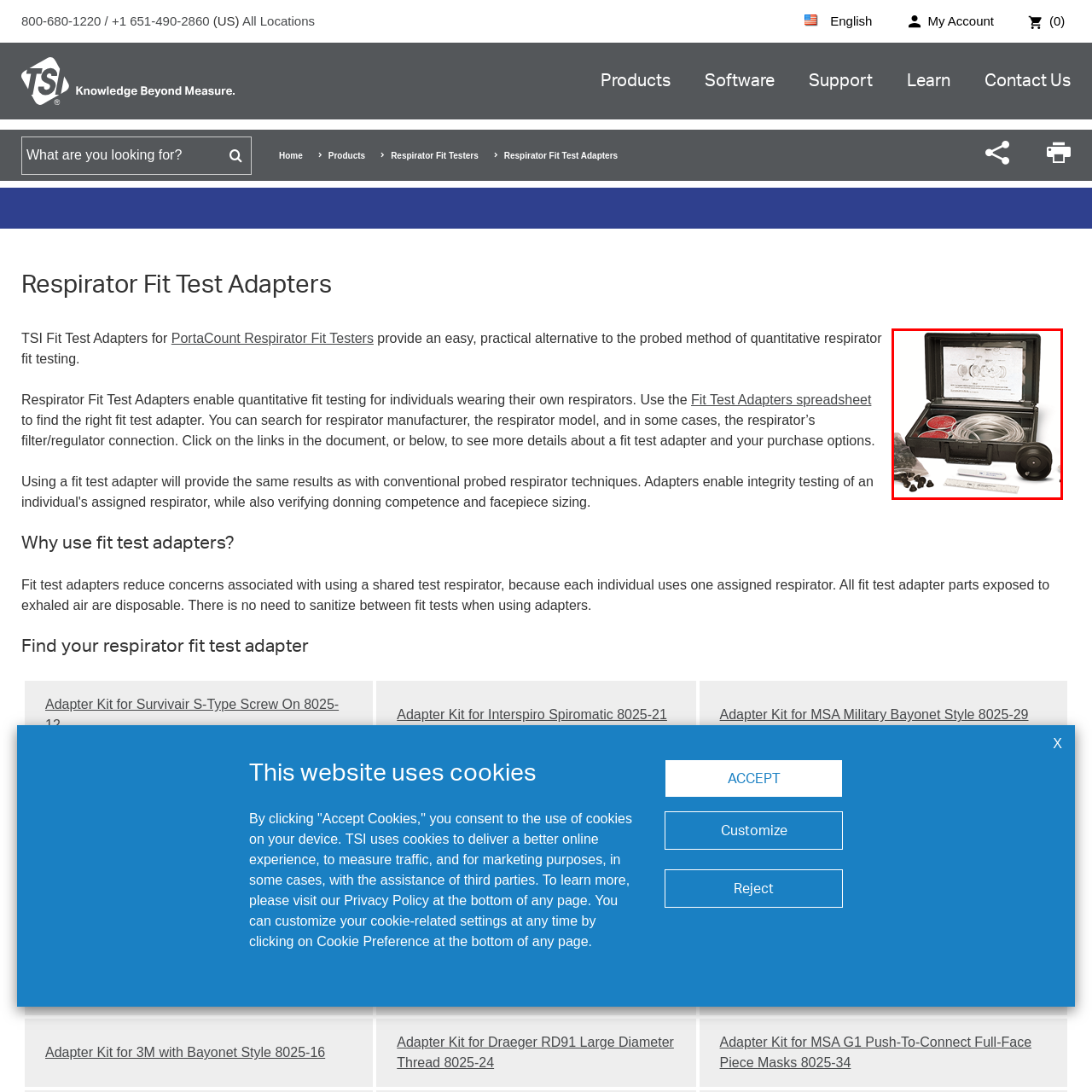Provide a comprehensive description of the image located within the red boundary.

The image displays a detailed view of an open case containing various components for respirator fit testing. The kit includes multiple circular adapters, a flexible tube, a set of small black elements, and measuring tools. Additionally, there is a manual or instruction sheet visible inside the case, providing guidance on how to use the included components effectively. This equipment is designed for use with PortaCount Respirator Fit Testing Equipment, facilitating accurate and practical fit tests for respirators, ensuring individual safety during use in various environments.